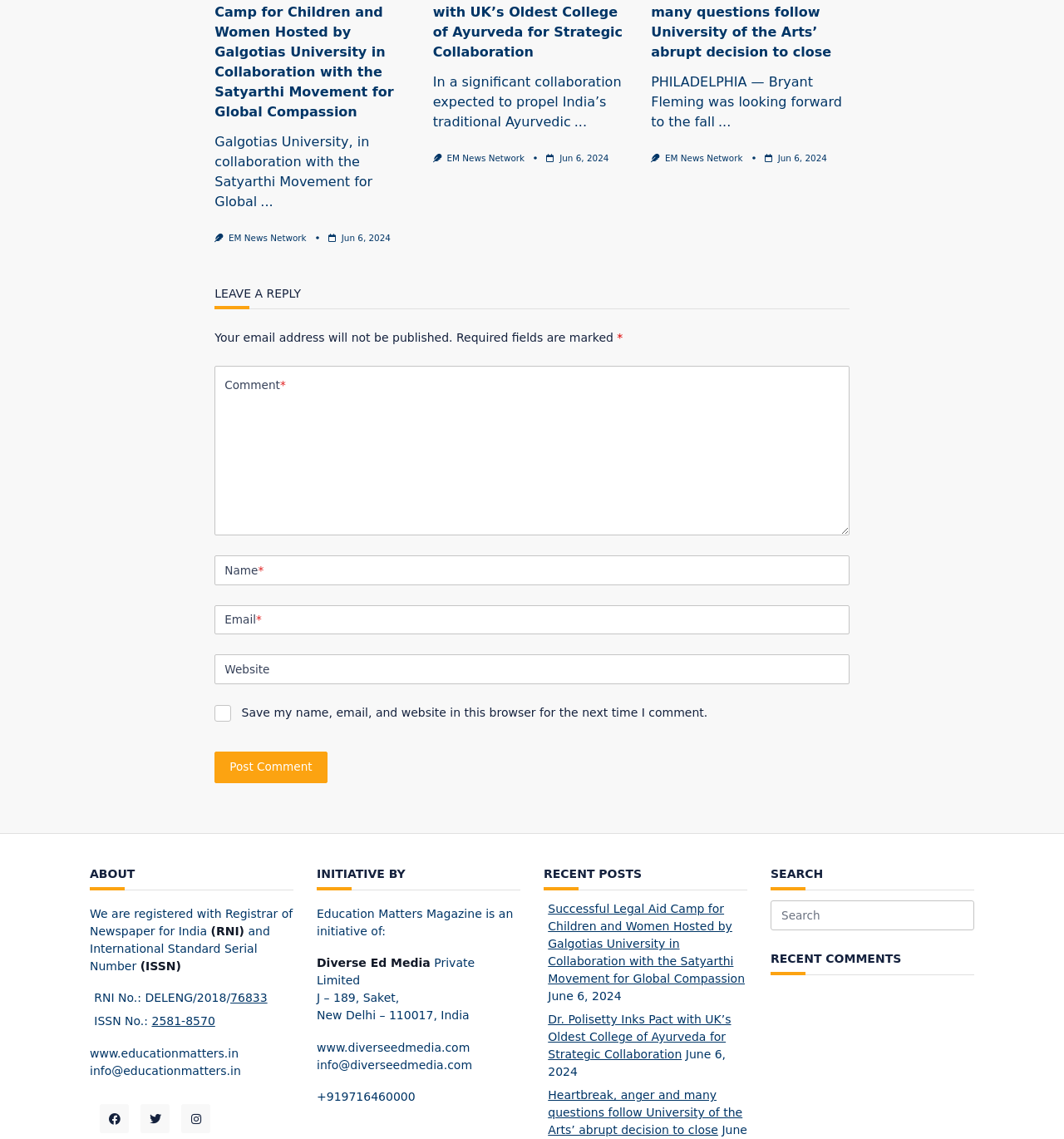What is the name of the university mentioned in the first news article?
Refer to the image and provide a detailed answer to the question.

I found the name of the university by reading the text of the first news article, which mentions 'Galgotias University, in collaboration with the Satyarthi Movement for Global'.